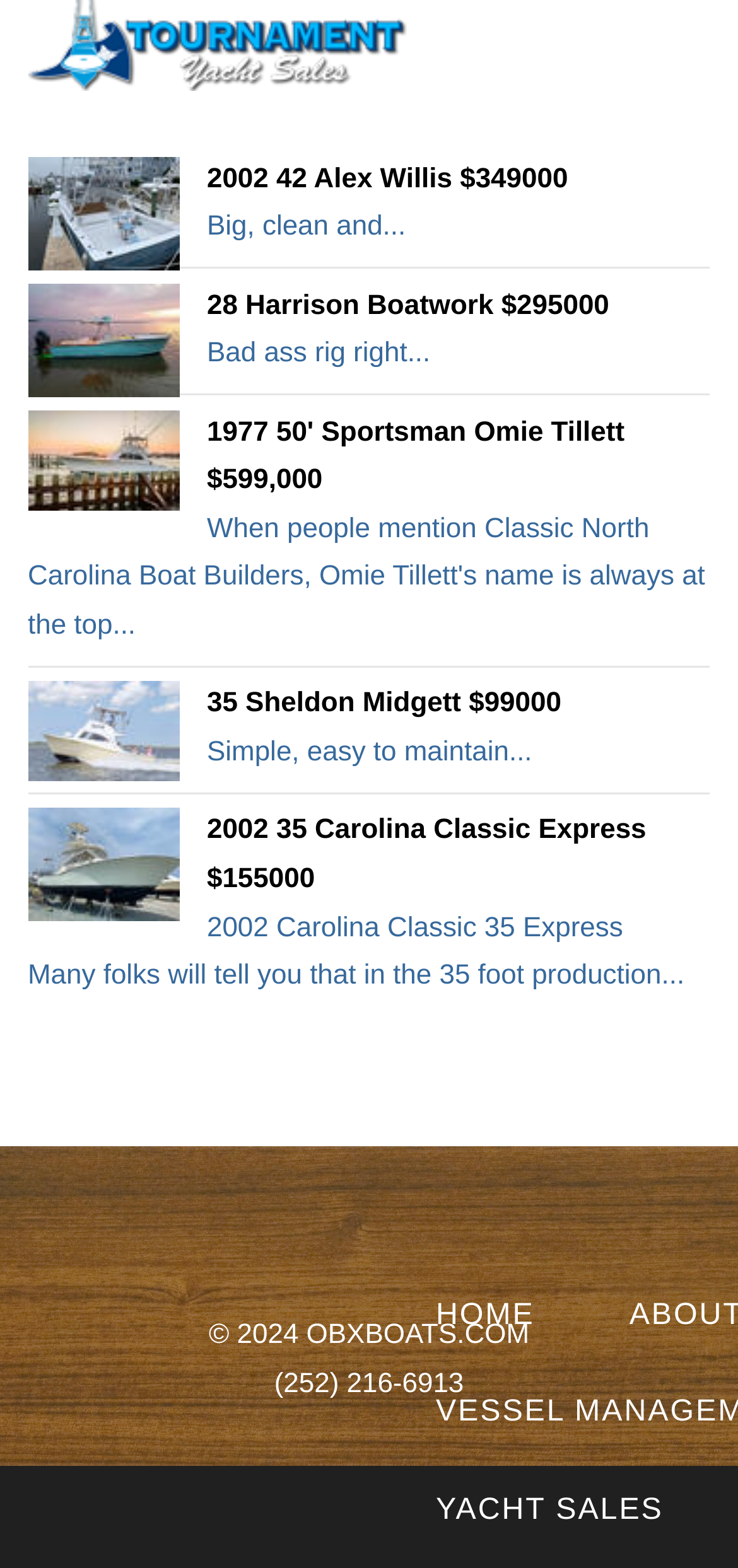Determine the bounding box coordinates for the HTML element mentioned in the following description: "Home". The coordinates should be a list of four floats ranging from 0 to 1, represented as [left, top, right, bottom].

[0.541, 0.808, 0.774, 0.87]